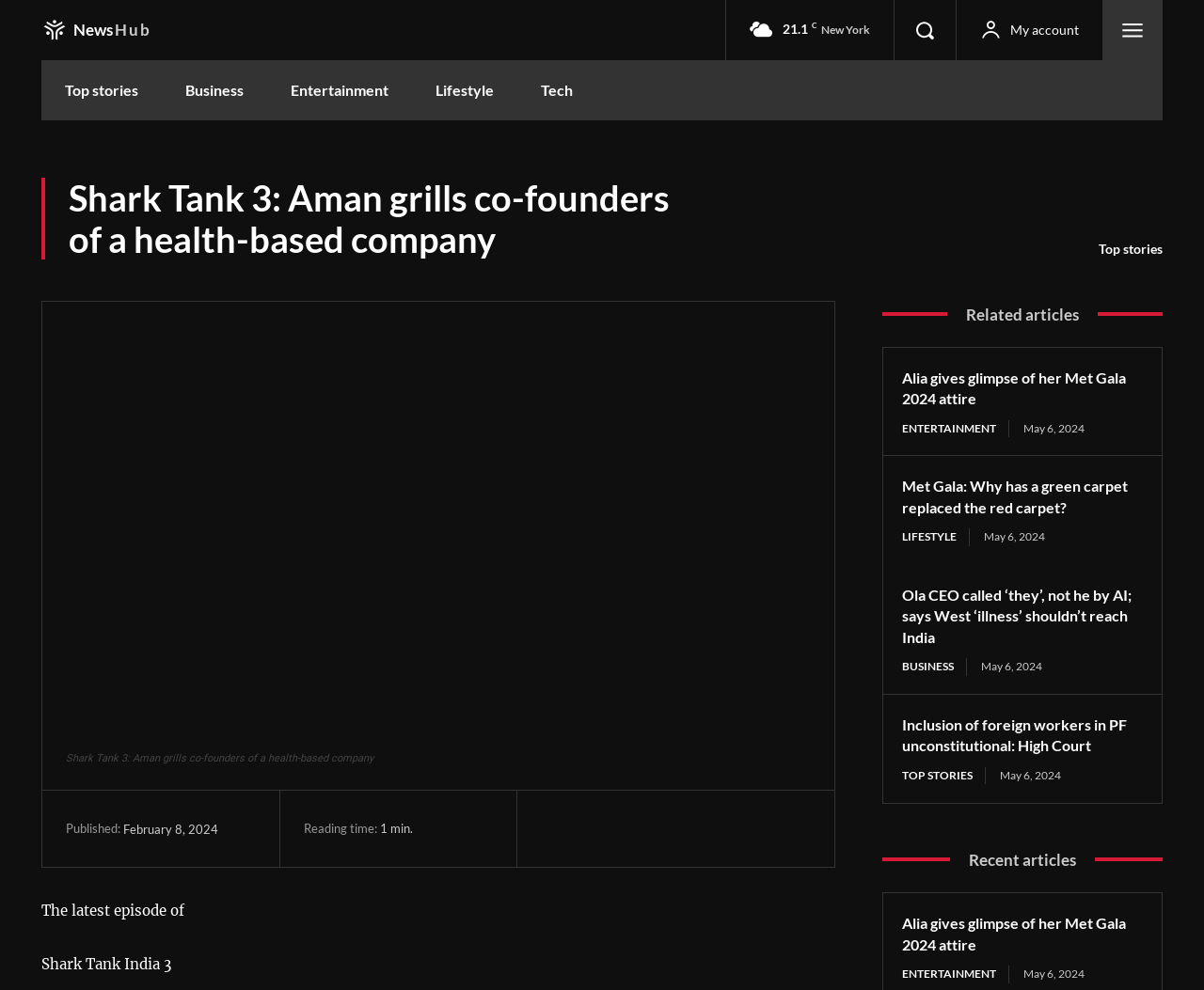What is the reading time of the article?
Carefully analyze the image and provide a thorough answer to the question.

I found the reading time of the article by looking at the section below the article title, where it says 'Reading time: min.'.